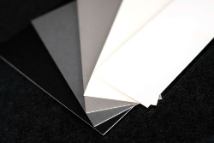What is the purpose of showcasing these mat boards?
Could you please answer the question thoroughly and with as much detail as possible?

The image is intended to emphasize the versatility and aesthetic appeal of frame options for artwork, aligning with the theme of custom framing solutions, which is further explained in the accompanying text about cost-effective framing options tailored for unique works.